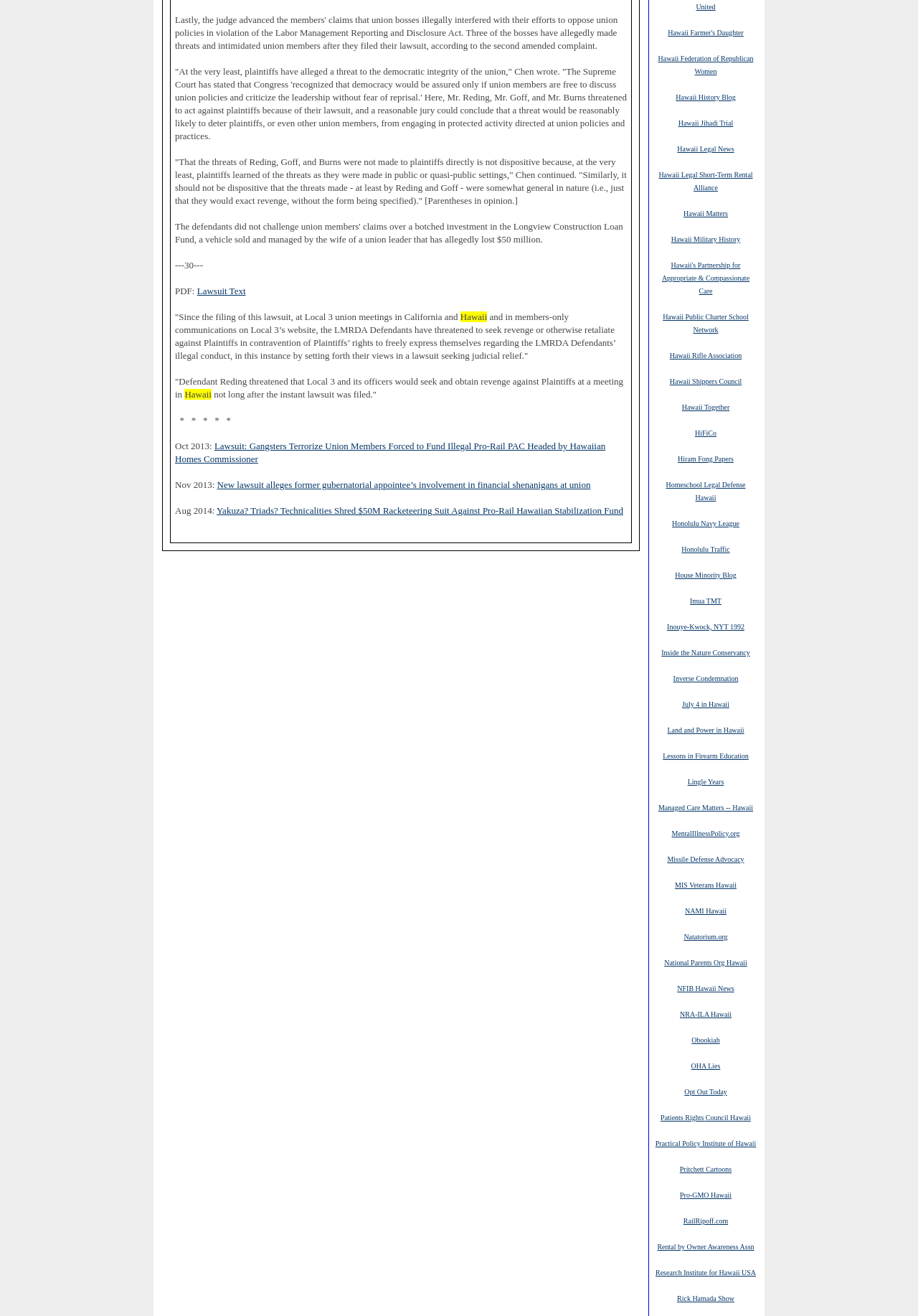Please give a succinct answer to the question in one word or phrase:
What is the text of the first lawsuit mentioned?

Lawsuit: Gangsters Terrorize Union Members Forced to Fund Illegal Pro-Rail PAC Headed by Hawaiian Homes Commissioner